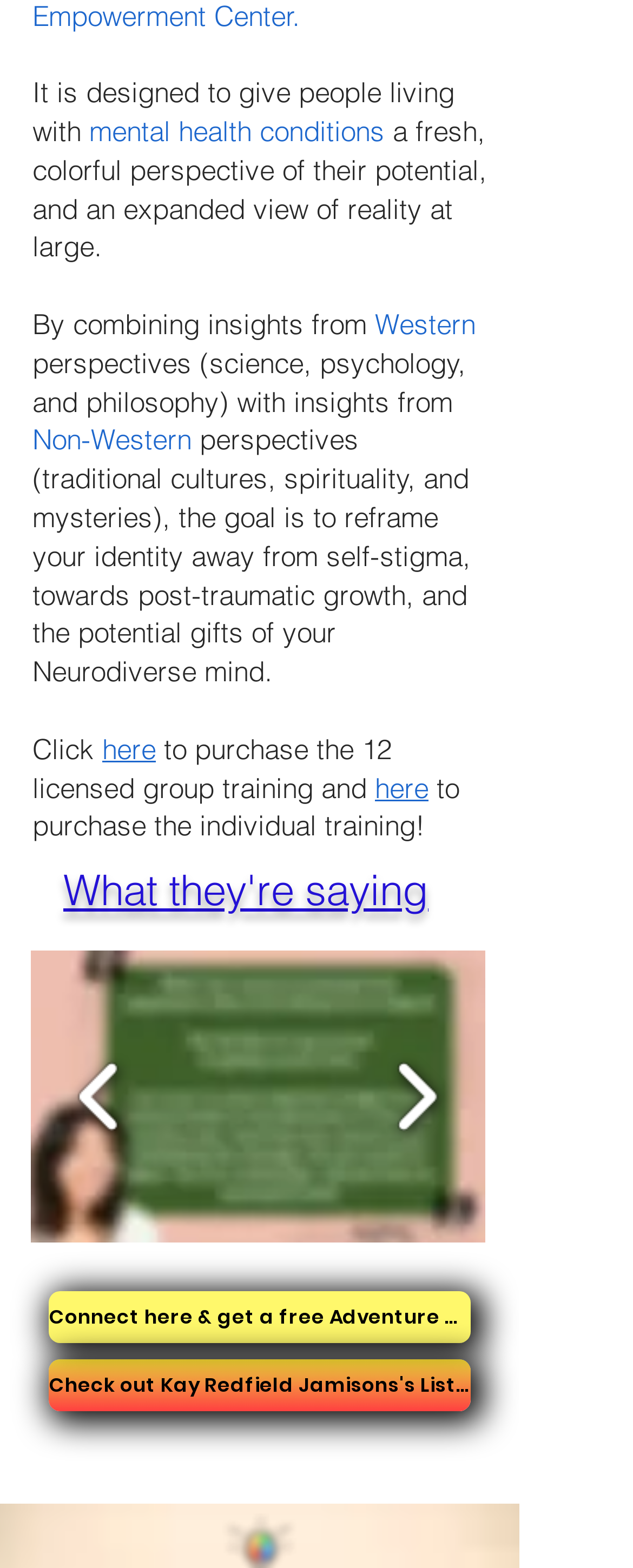How many images are in the slide show gallery?
Refer to the screenshot and answer in one word or phrase.

1